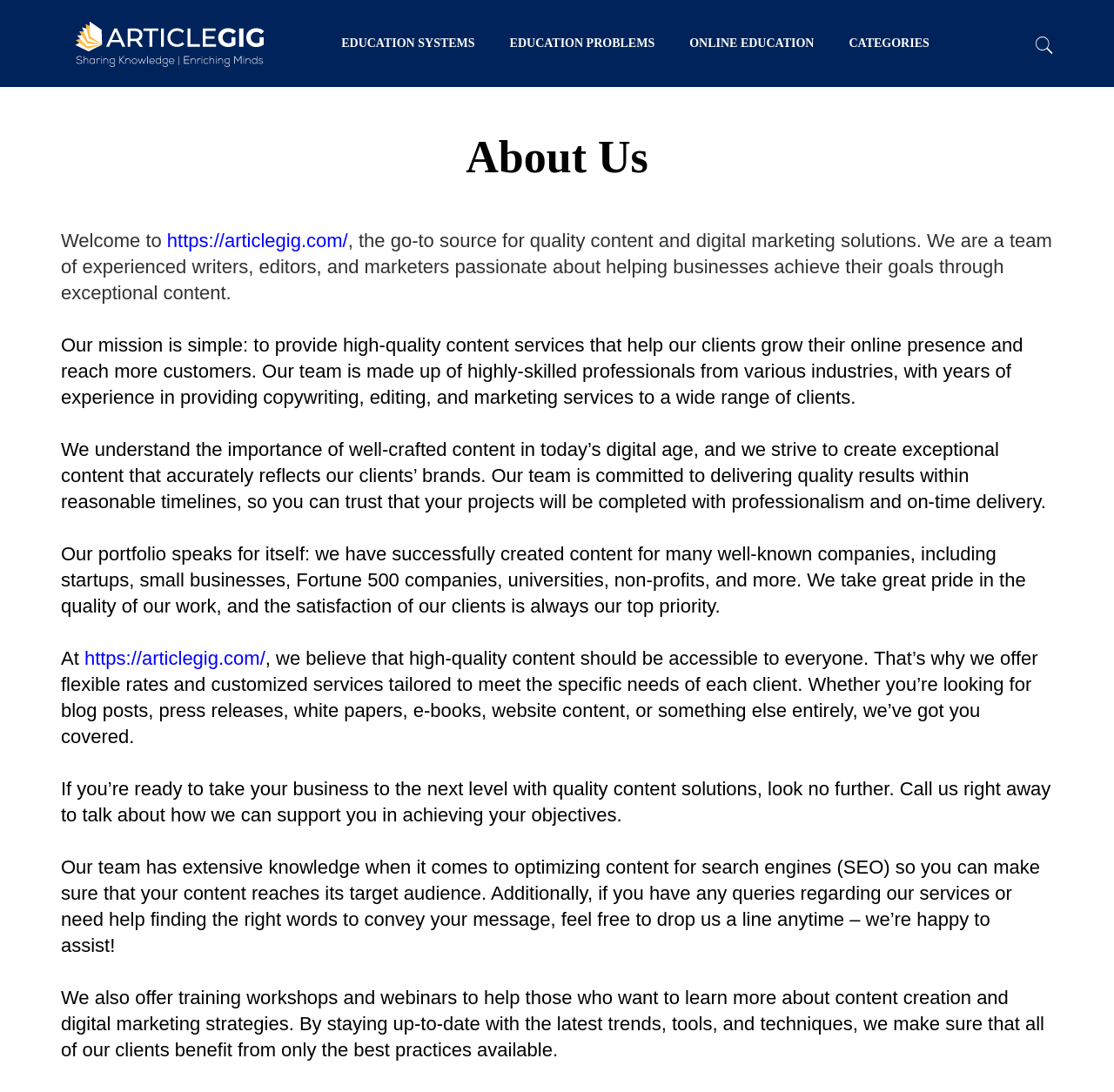Determine the bounding box coordinates of the clickable element necessary to fulfill the instruction: "Contact ArticleGig". Provide the coordinates as four float numbers within the 0 to 1 range, i.e., [left, top, right, bottom].

[0.93, 0.022, 0.945, 0.062]